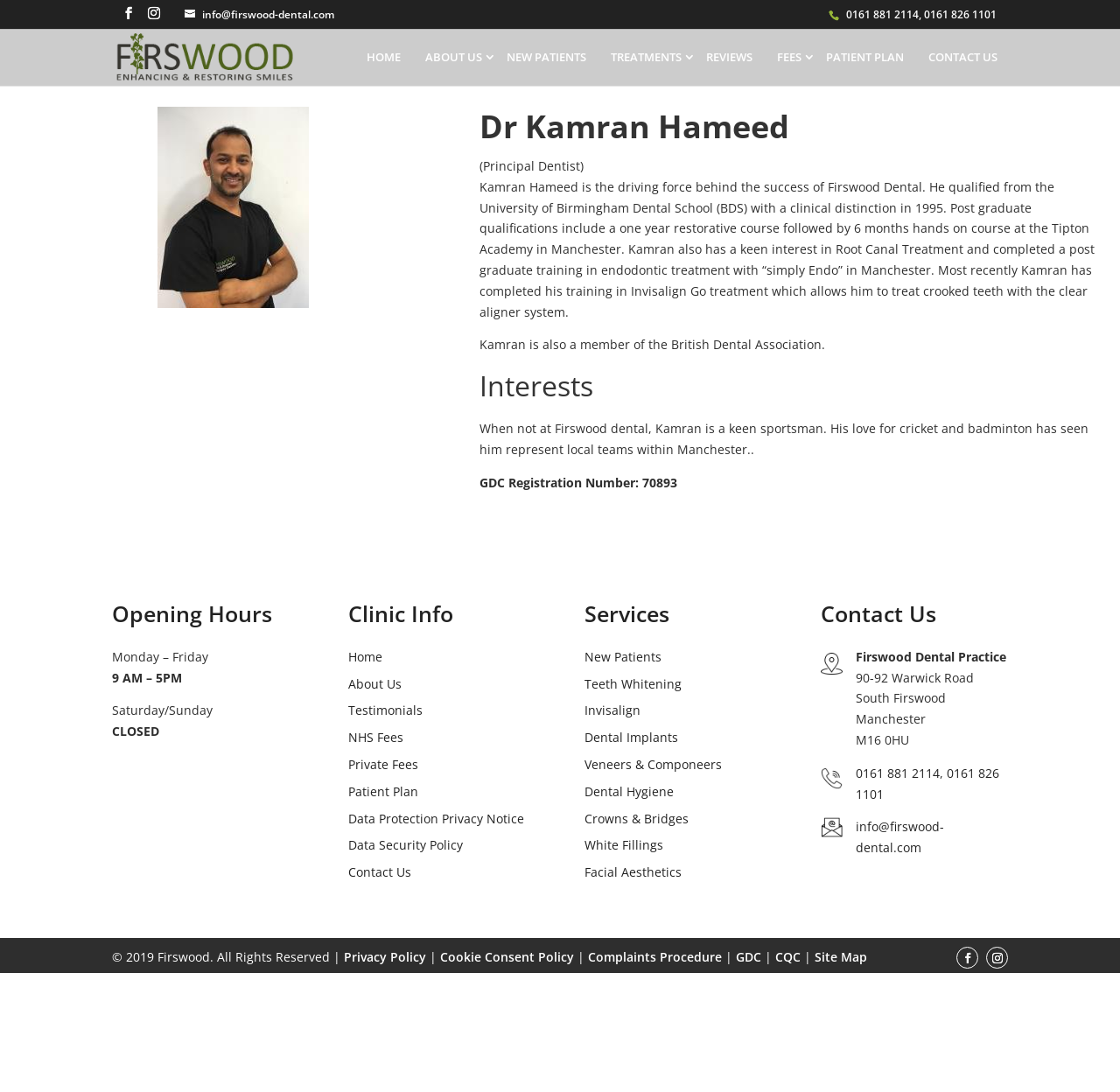Find the bounding box coordinates for the HTML element described in this sentence: "About Us". Provide the coordinates as four float numbers between 0 and 1, in the format [left, top, right, bottom].

[0.37, 0.027, 0.44, 0.079]